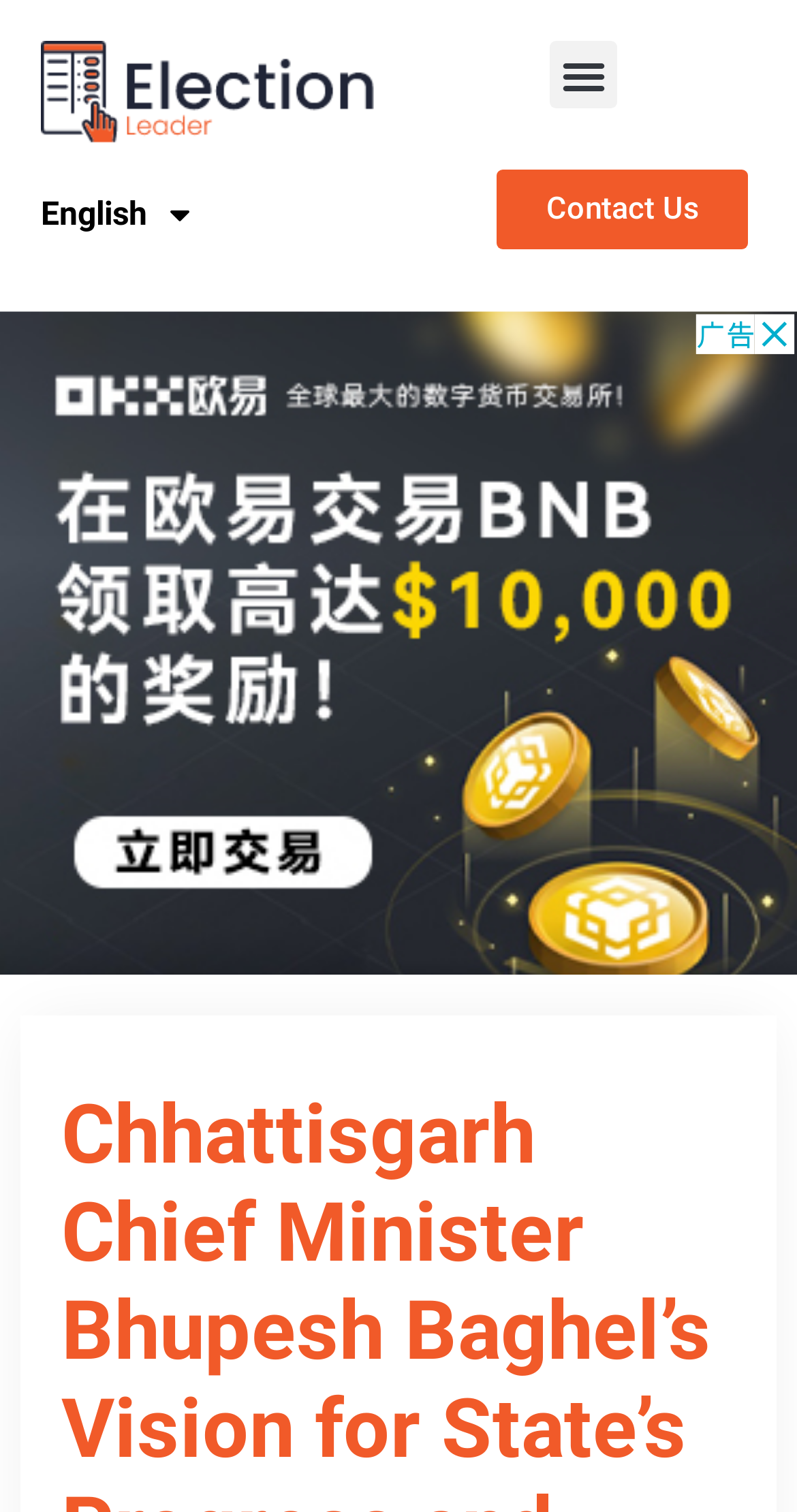Please give a short response to the question using one word or a phrase:
How many links are at the top of the webpage?

3